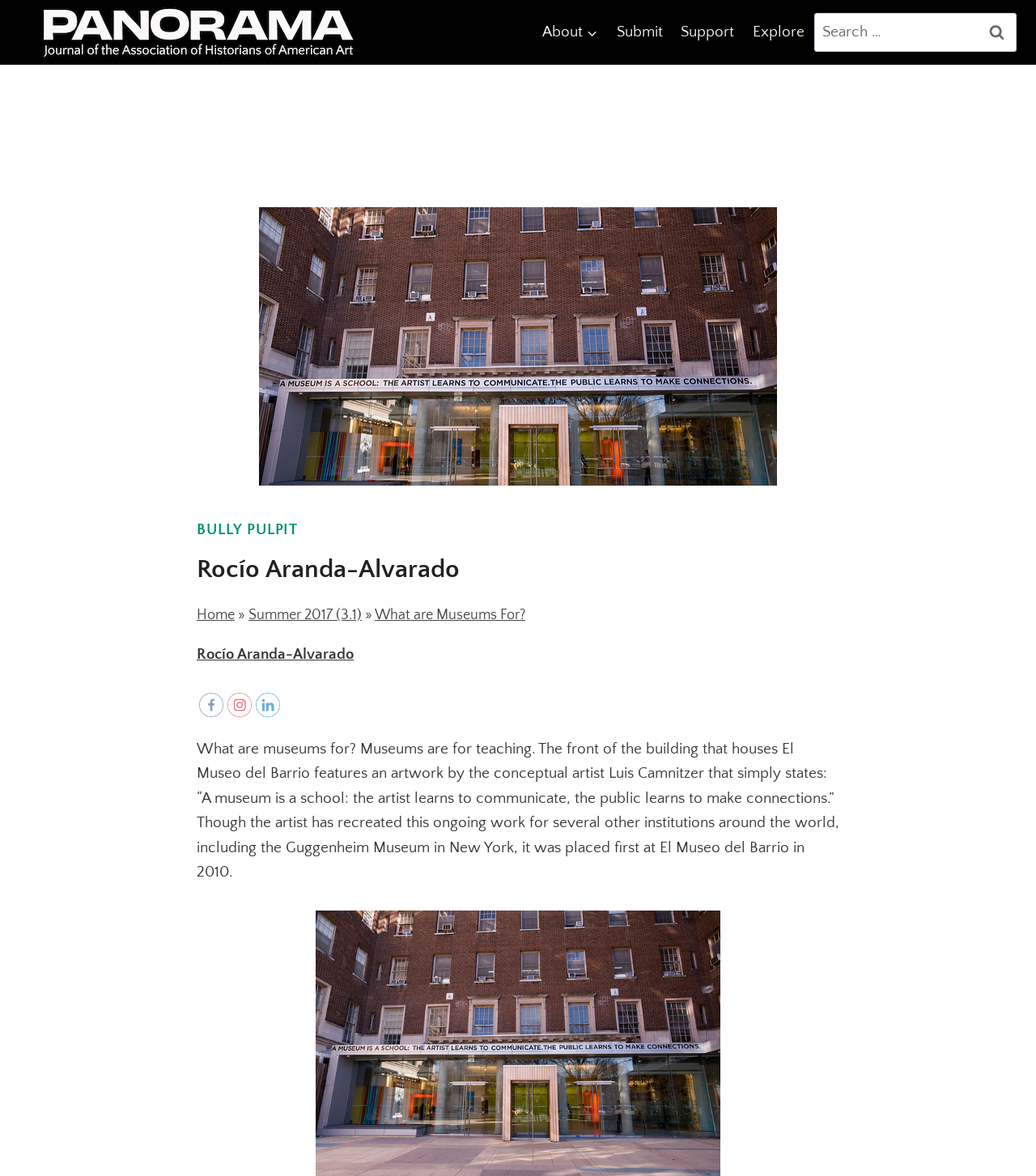Determine the bounding box coordinates of the section I need to click to execute the following instruction: "Click the Panorama Logo". Provide the coordinates as four float numbers between 0 and 1, i.e., [left, top, right, bottom].

[0.019, 0.0, 0.362, 0.055]